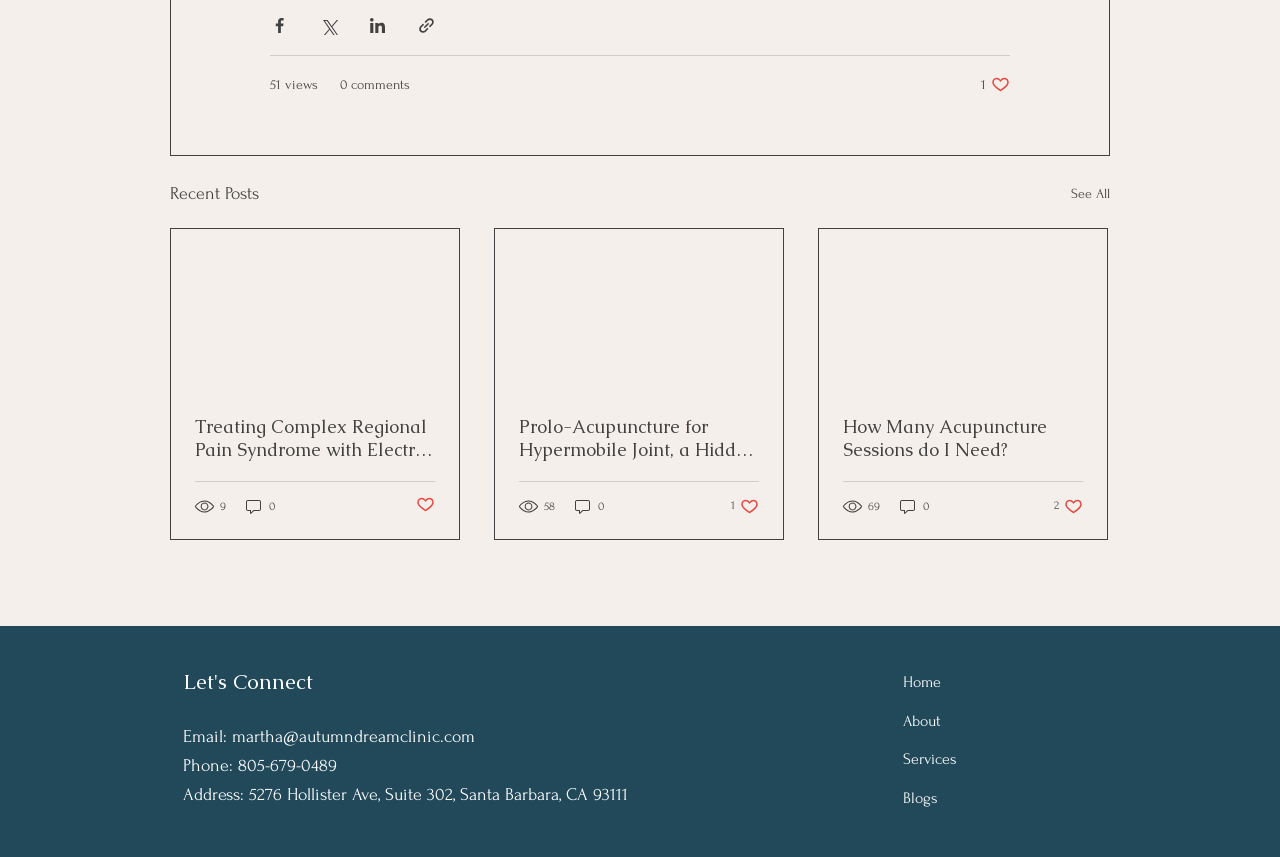Identify the bounding box for the UI element described as: "See All". Ensure the coordinates are four float numbers between 0 and 1, formatted as [left, top, right, bottom].

[0.837, 0.209, 0.867, 0.243]